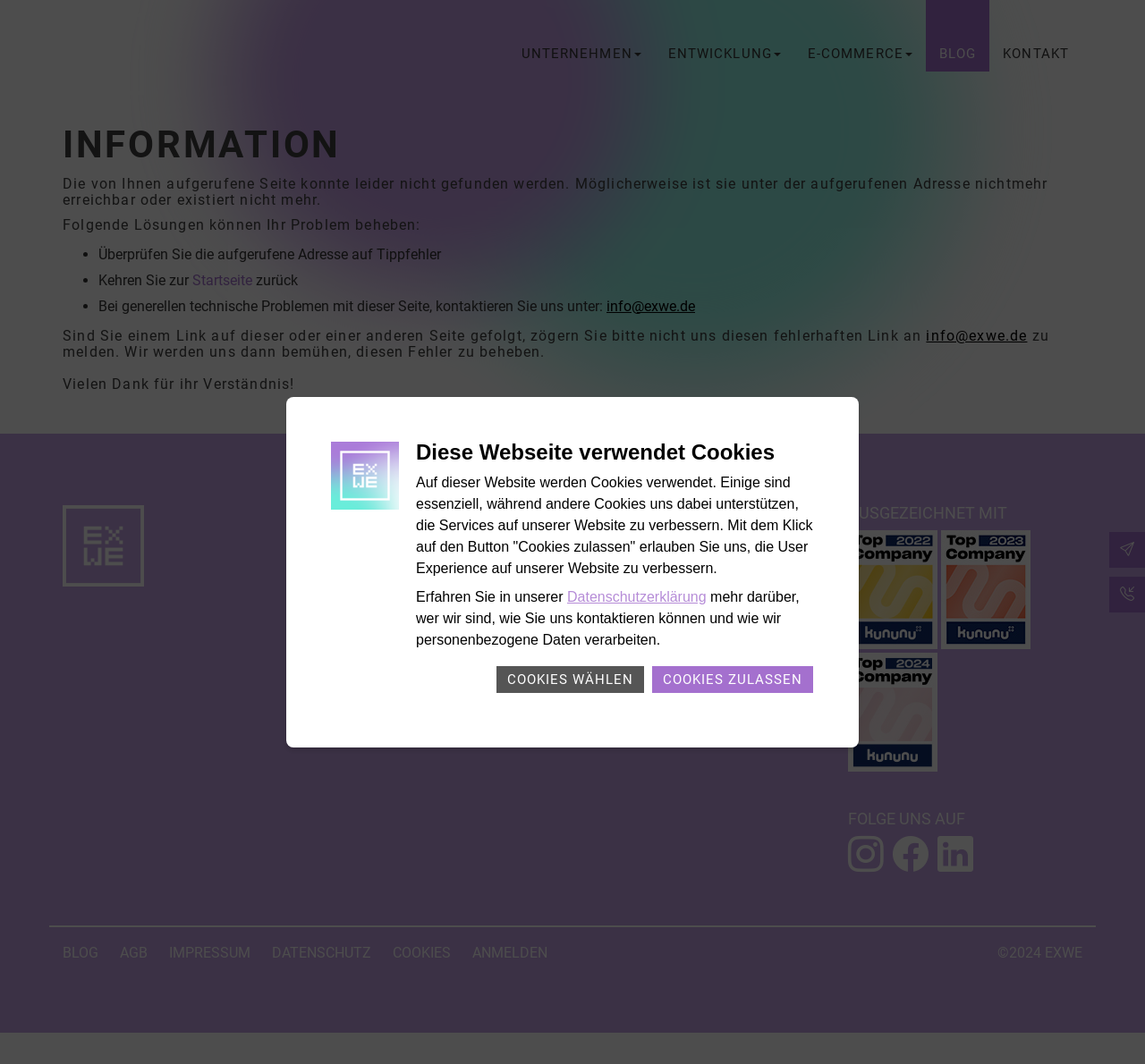Show the bounding box coordinates for the HTML element as described: "title="EXWE Individualsoftware"".

[0.043, 0.0, 0.138, 0.042]